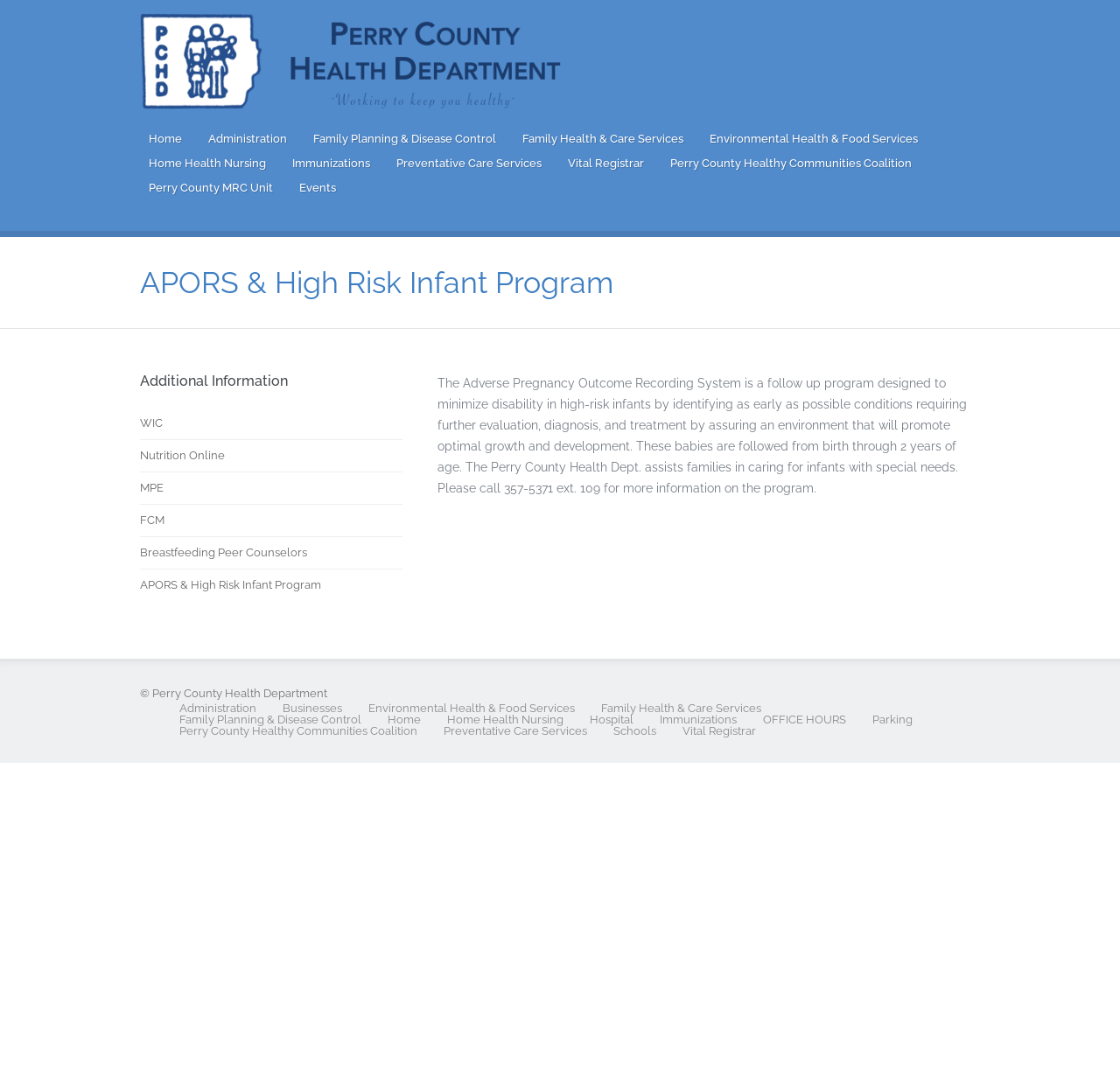Identify the bounding box coordinates of the region I need to click to complete this instruction: "Visit the Perry County Healthy Communities Coalition page".

[0.591, 0.141, 0.822, 0.163]